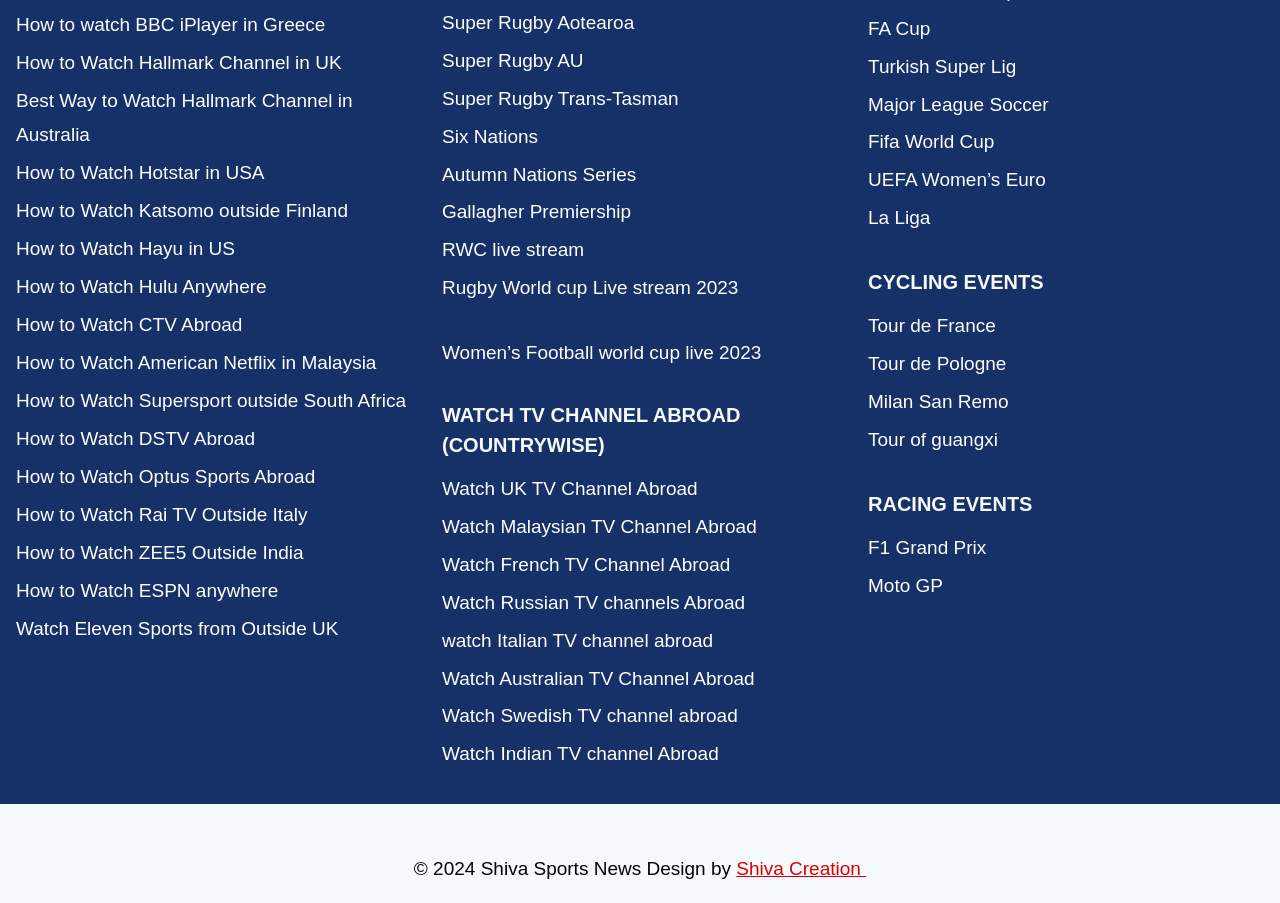Please specify the bounding box coordinates of the clickable region necessary for completing the following instruction: "Learn about Watching UK TV Channel Abroad". The coordinates must consist of four float numbers between 0 and 1, i.e., [left, top, right, bottom].

[0.345, 0.52, 0.655, 0.562]